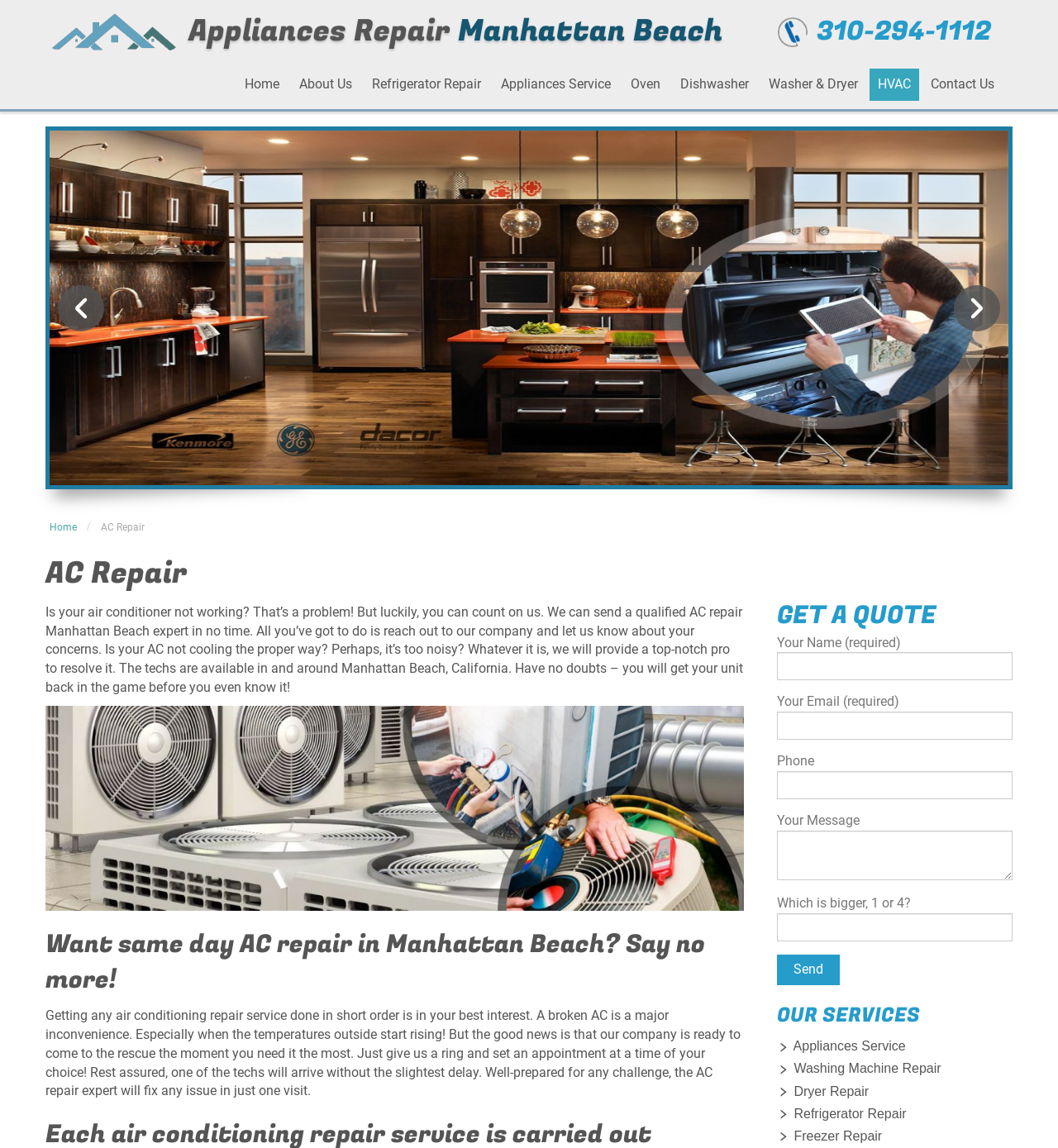Identify the bounding box coordinates for the element you need to click to achieve the following task: "Get a quote". Provide the bounding box coordinates as four float numbers between 0 and 1, in the form [left, top, right, bottom].

[0.734, 0.521, 0.957, 0.552]